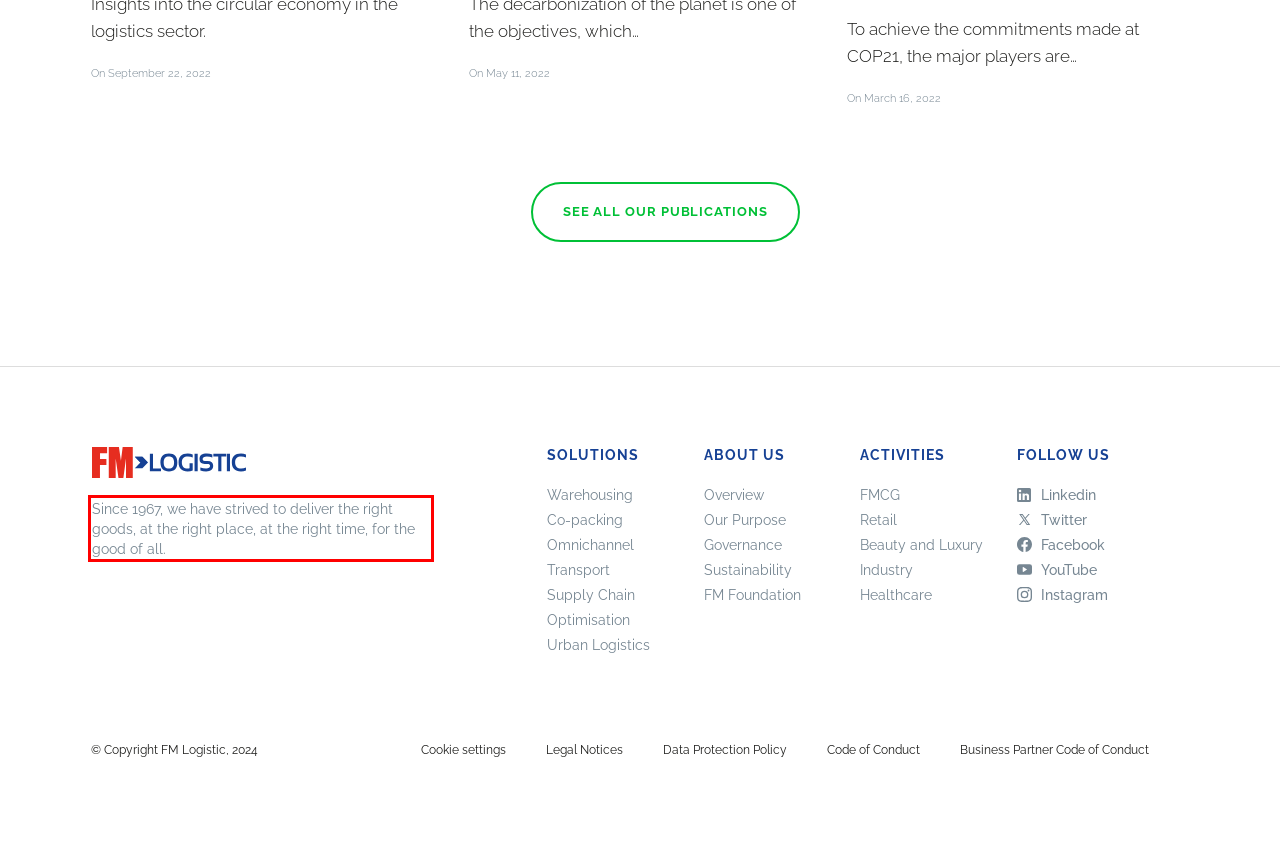Review the webpage screenshot provided, and perform OCR to extract the text from the red bounding box.

Since 1967, we have strived to deliver the right goods, at the right place, at the right time, for the good of all.